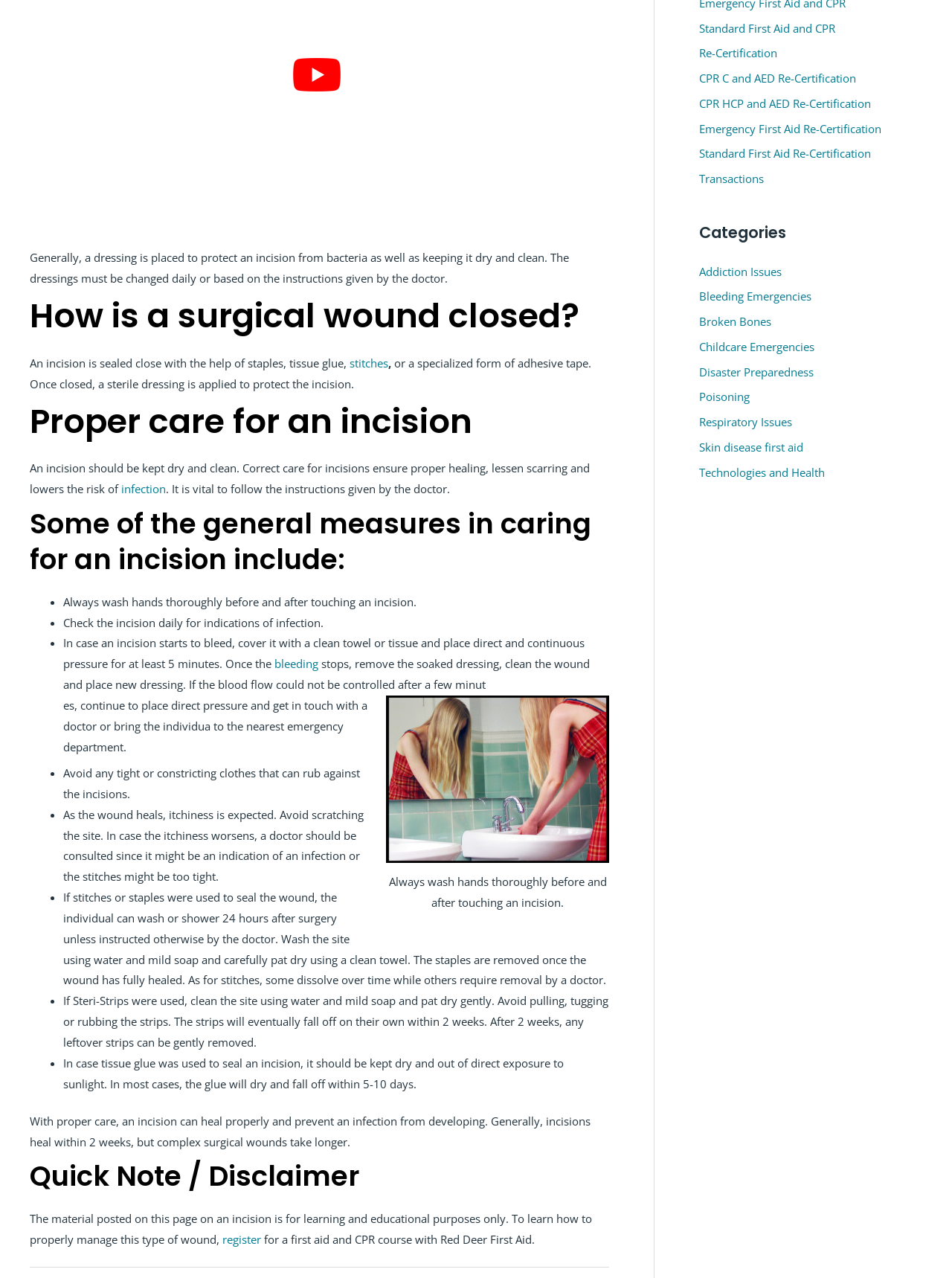Given the description: "Technologies and Health", determine the bounding box coordinates of the UI element. The coordinates should be formatted as four float numbers between 0 and 1, [left, top, right, bottom].

[0.734, 0.364, 0.866, 0.375]